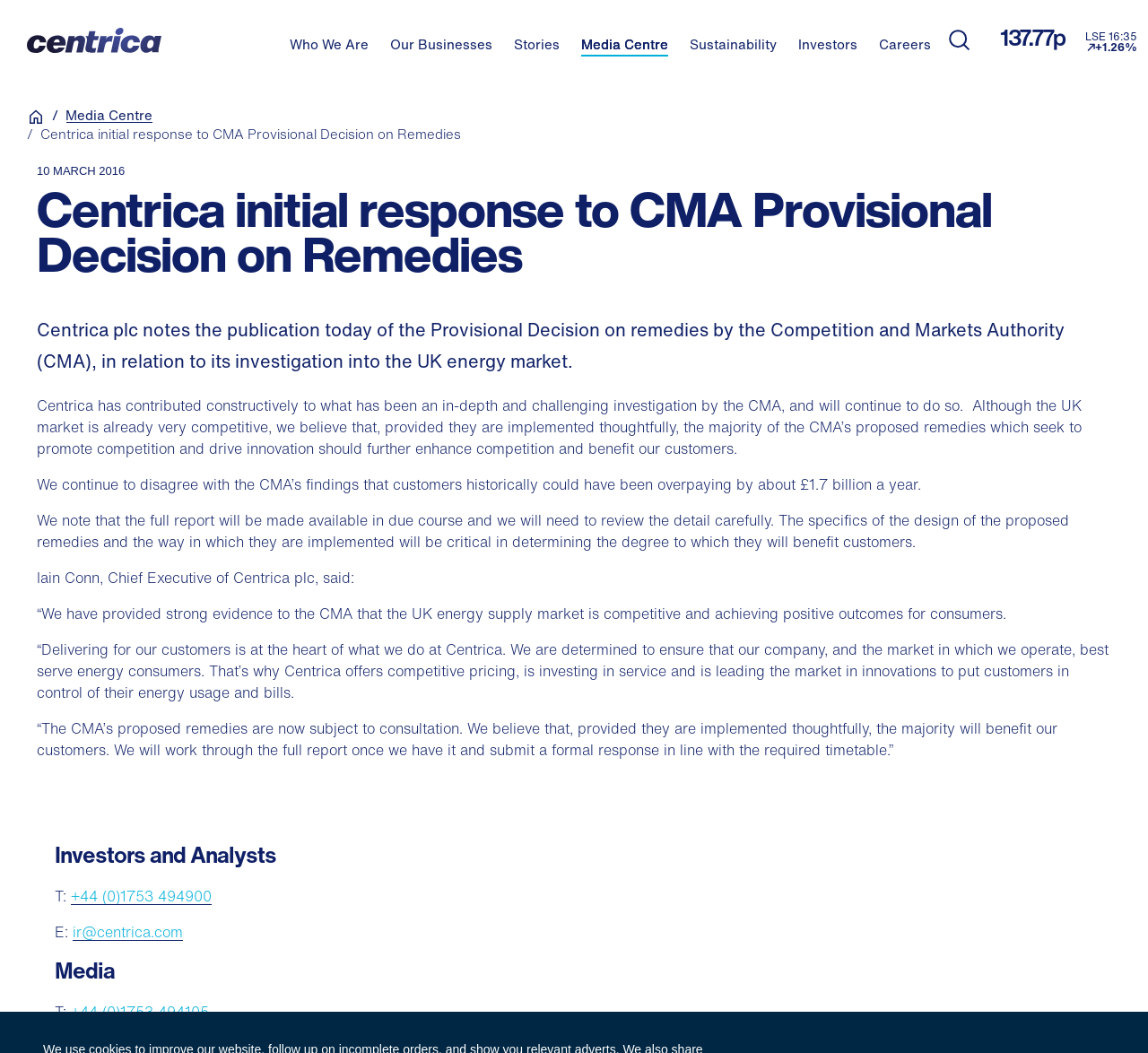Generate a comprehensive caption for the webpage you are viewing.

The webpage is about Centrica's initial response to the Competition and Markets Authority's (CMA) Provisional Decision on Remedies. At the top, there is a cookie notice and a Centrica logo, which is an image. Below the logo, there are several buttons and links, including "Who We Are", "Our Businesses", "Stories", "Media Centre", "Sustainability", "Investors", and "Careers". 

On the right side, there is a search button and a section displaying the company's stock information, including the current price, "137.77p", and the percentage change, "+1.26%". 

The main content of the webpage is a press release from Centrica, dated March 10, 2016. The release discusses the company's response to the CMA's Provisional Decision on Remedies and its investigation into the UK energy market. The text is divided into several paragraphs, with quotes from Iain Conn, Chief Executive of Centrica plc. 

At the bottom of the page, there are three sections: "Investors and Analysts", "Media", and a contact section with phone numbers and email addresses for investors and media inquiries.